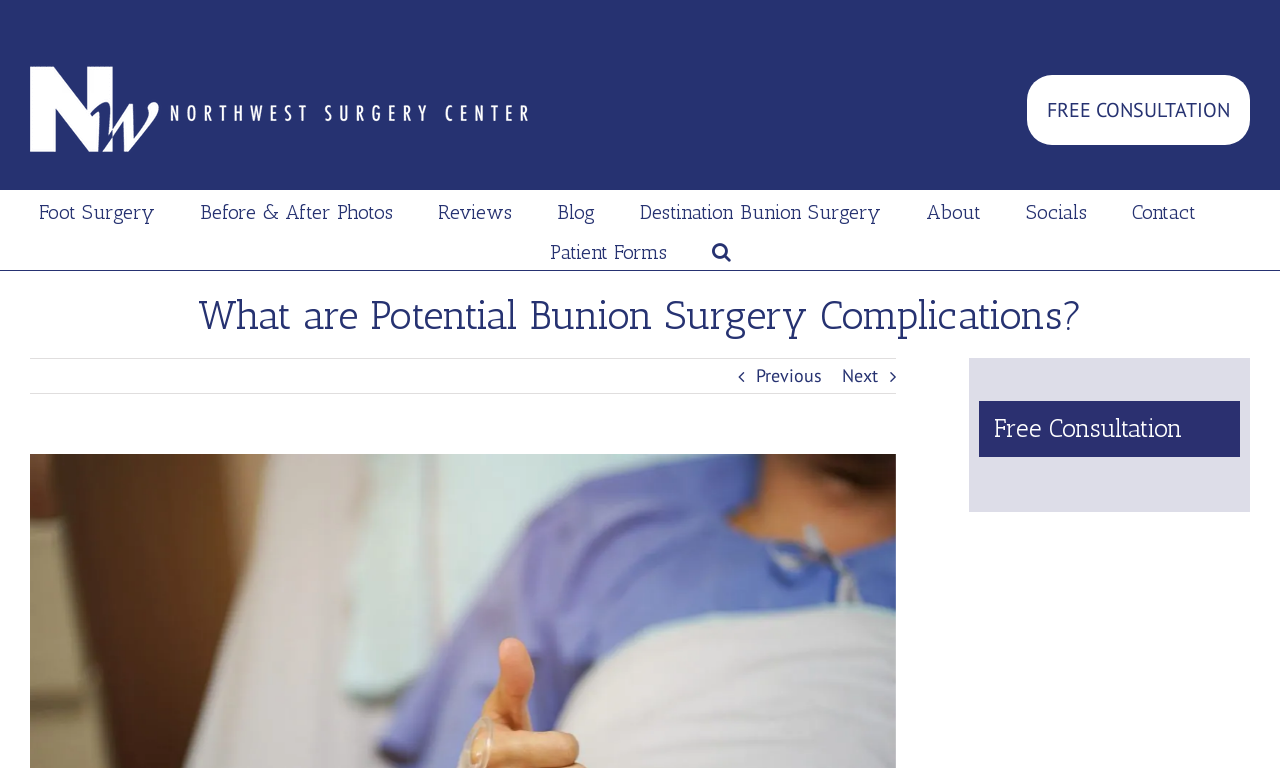Utilize the details in the image to give a detailed response to the question: What is the main topic of the webpage?

The main heading of the webpage is 'What are Potential Bunion Surgery Complications?' which suggests that the main topic of the webpage is about the complications related to bunion surgery.